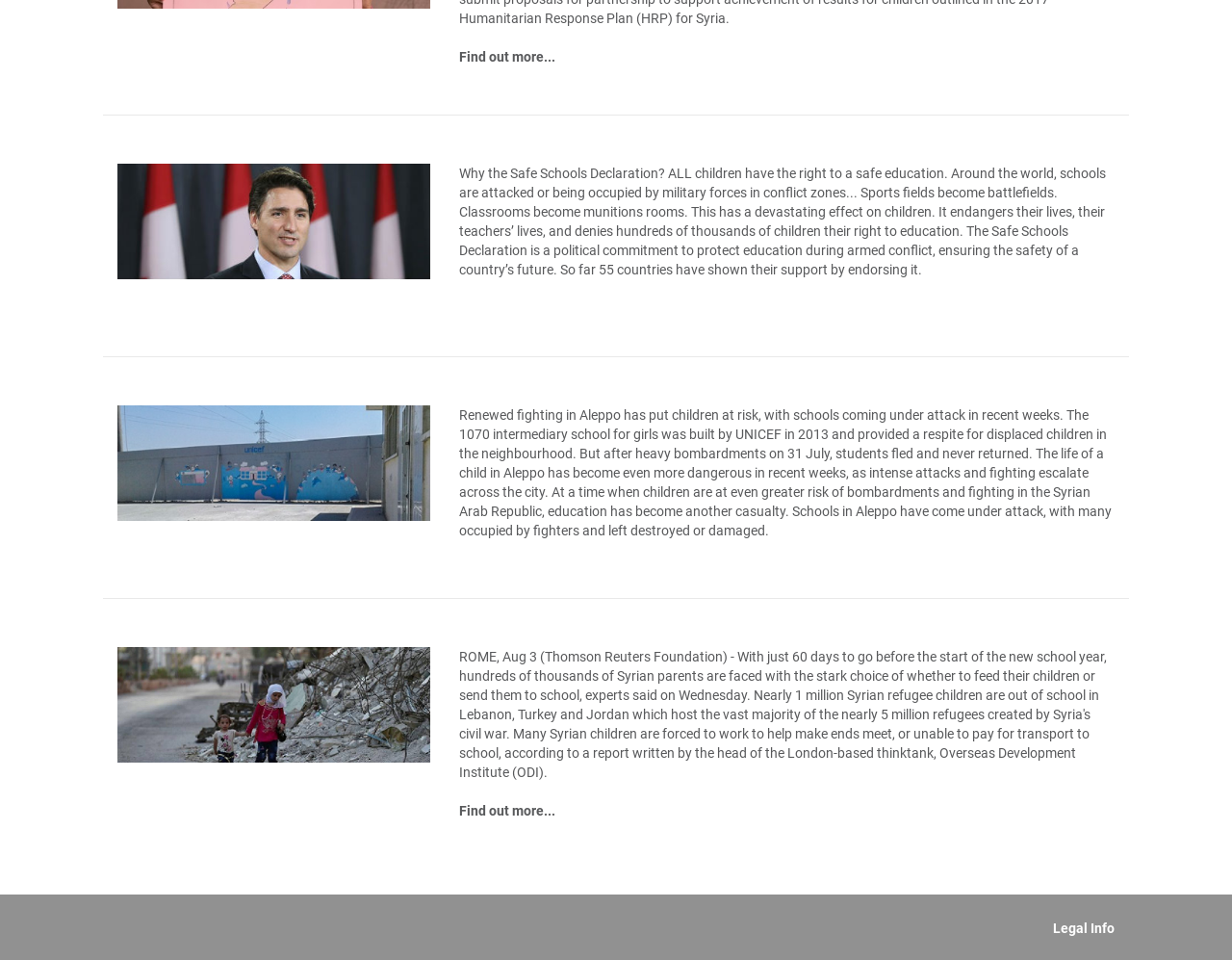What is the purpose of the 1070 intermediary school for girls?
Look at the screenshot and respond with one word or a short phrase.

Provided a respite for displaced children